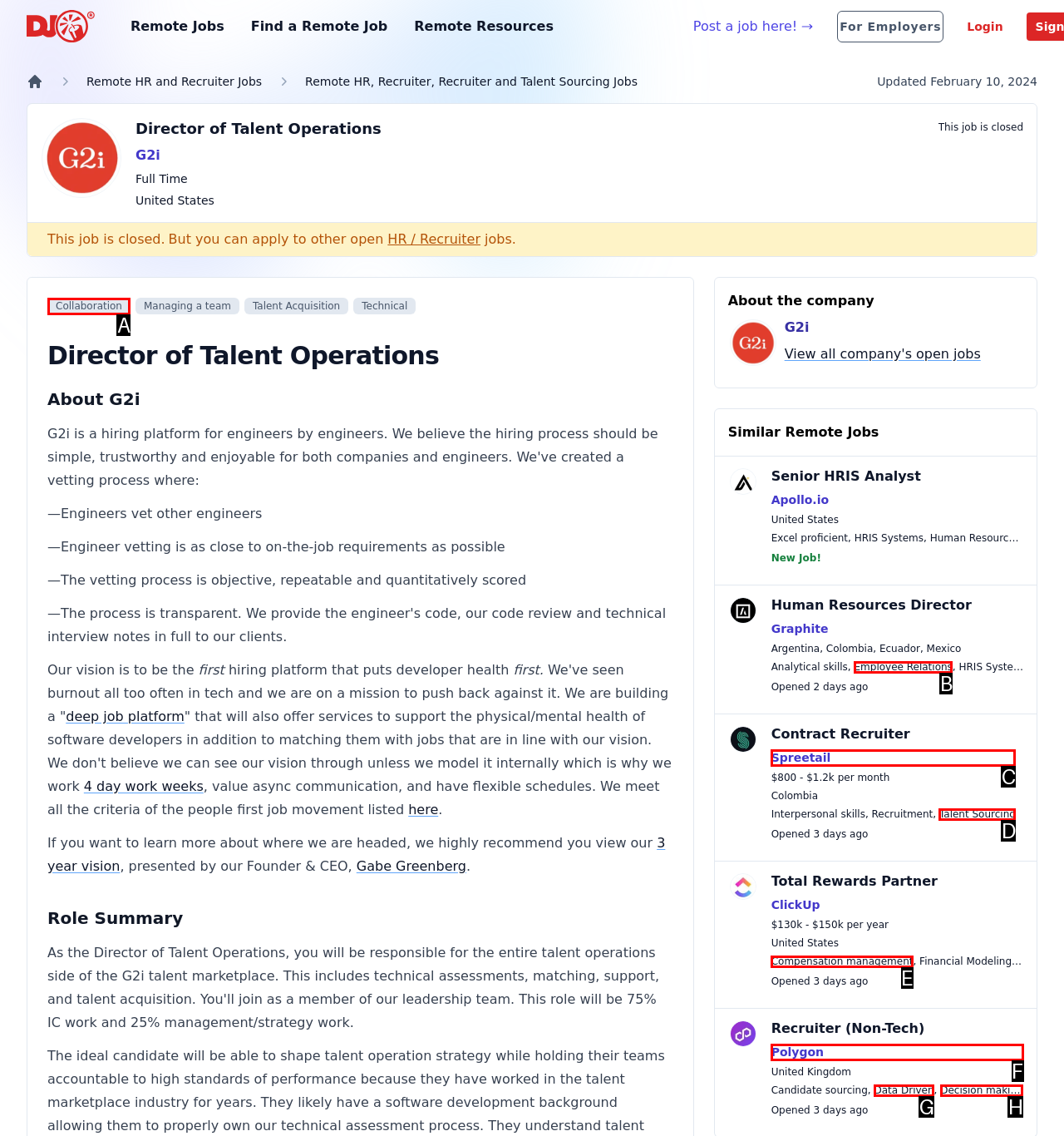Find the option that fits the given description: Compensation management
Answer with the letter representing the correct choice directly.

E